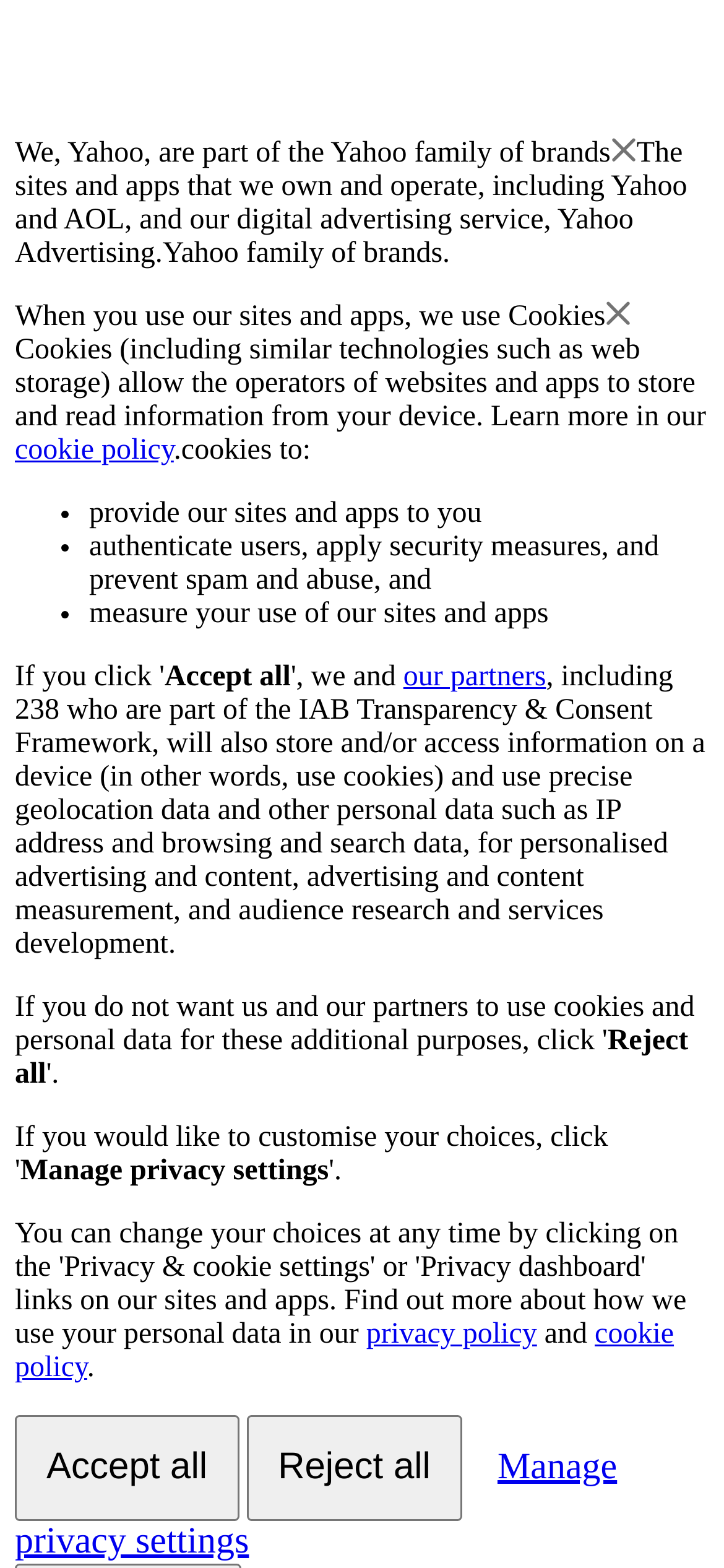Elaborate on the different components and information displayed on the webpage.

This webpage appears to be a privacy policy or consent page for Yahoo. At the top, there is a brief introduction stating that Yahoo is part of the Yahoo family of brands. Below this, there is a paragraph explaining that Yahoo owns and operates various sites and apps, including Yahoo and AOL, and provides digital advertising services.

The page then delves into the use of cookies, which are explained in a tooltip as allowing website and app operators to store and read information from devices. A link to the cookie policy is provided for further information. The text explains that cookies are used to provide Yahoo's sites and apps, authenticate users, apply security measures, and measure user activity.

There are three bullet points listed, each describing a specific use of cookies. The first bullet point explains that cookies are used to provide Yahoo's sites and apps, the second point mentions authentication, security, and spam prevention, and the third point discusses measuring user activity.

Below the bullet points, there are two buttons: "Accept all" and "Reject all", which likely relate to accepting or rejecting the use of cookies and other personal data for personalized advertising and content. A link to "our partners" is also provided, which may list the companies that Yahoo works with in terms of advertising and data collection.

Further down the page, there is a lengthy paragraph explaining how Yahoo and its partners will store and access information on devices, use precise geolocation data, and collect other personal data for various purposes, including personalized advertising and content measurement.

At the bottom of the page, there are three options: "Reject all", "Manage privacy settings", and links to the privacy policy and cookie policy. Two buttons, "Accept all" and "Reject all", are also repeated at the very bottom of the page.